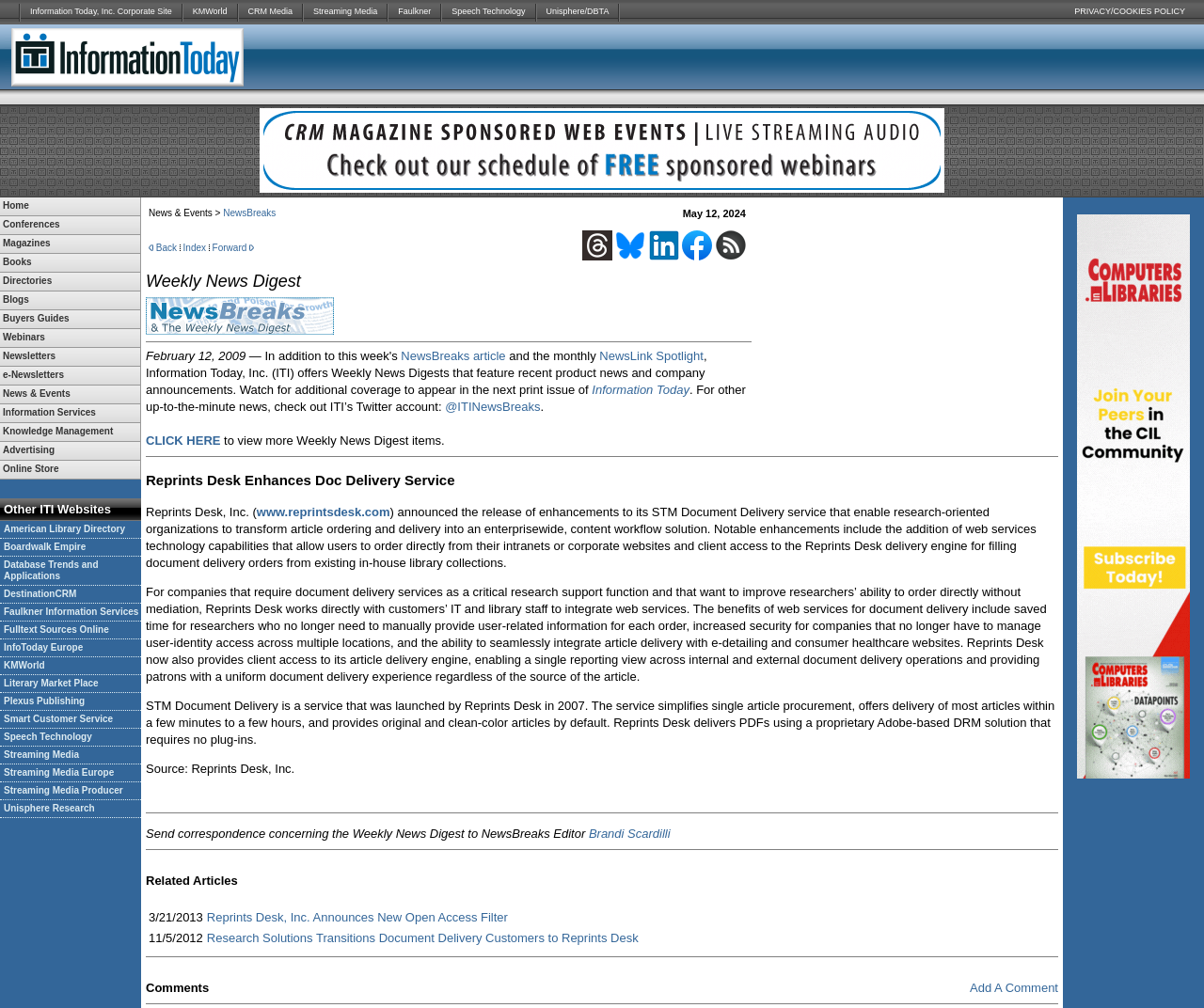What is the width of the iframe?
Using the picture, provide a one-word or short phrase answer.

0.568